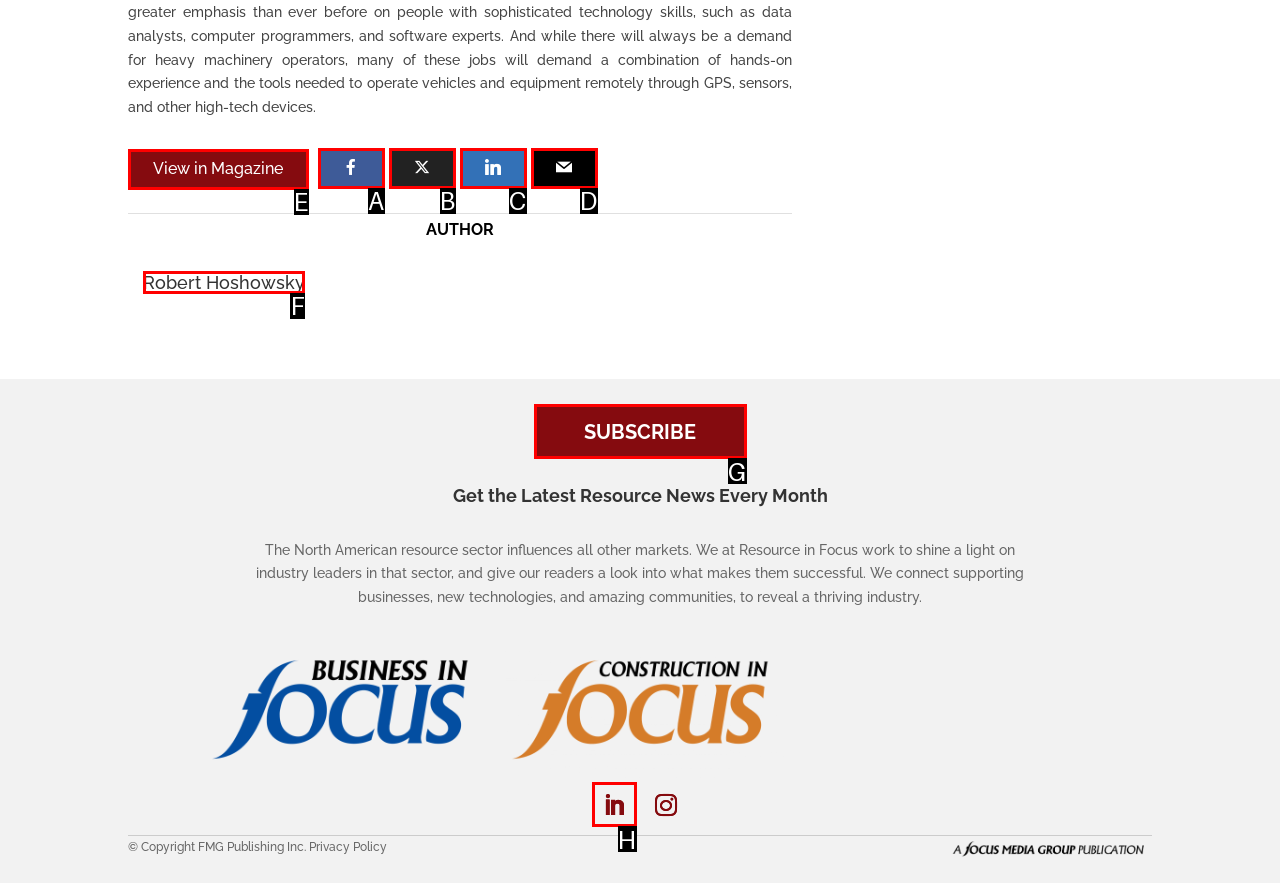Which UI element's letter should be clicked to achieve the task: Read about Robert Hoshowsky
Provide the letter of the correct choice directly.

F